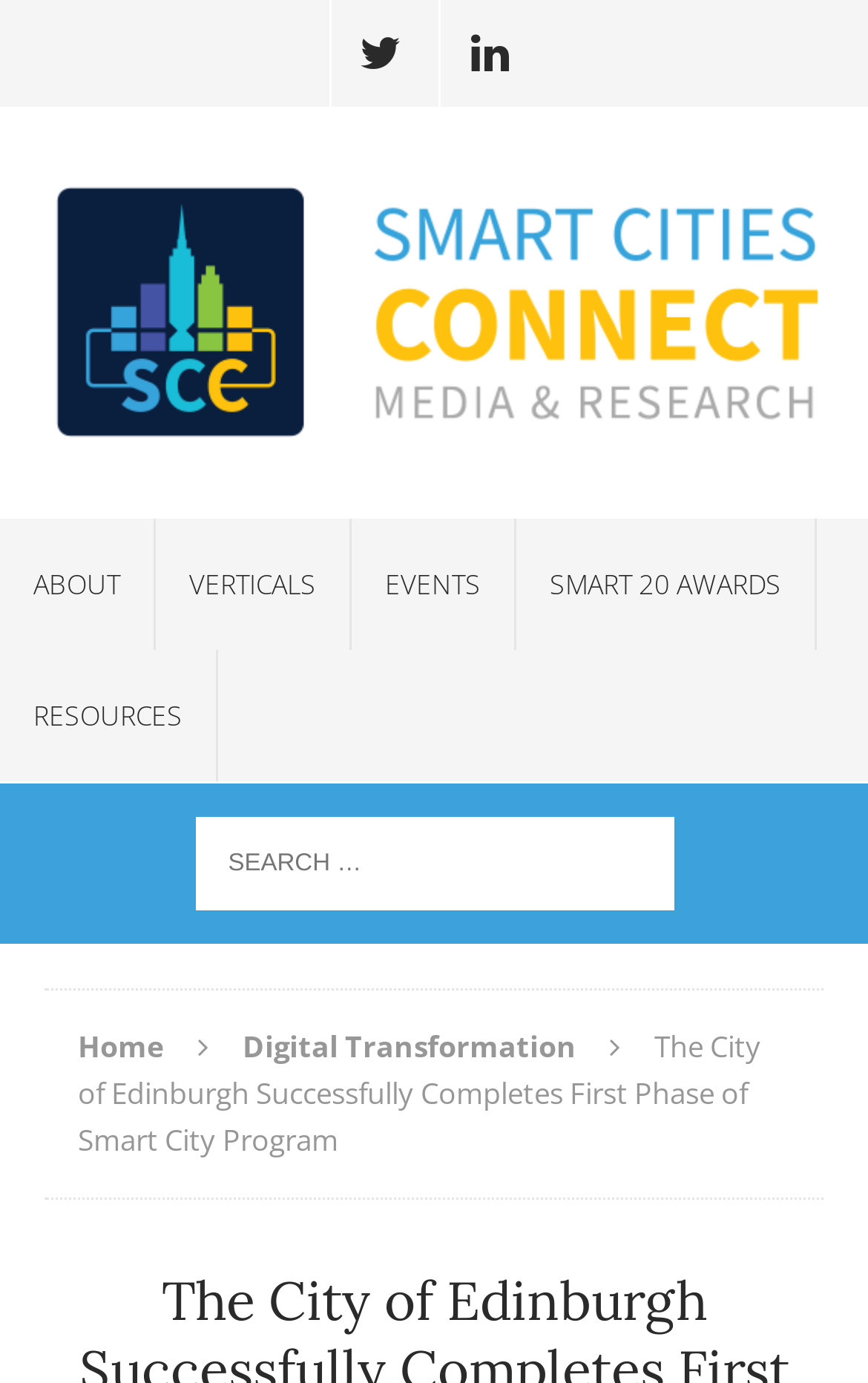Identify the bounding box coordinates of the region that should be clicked to execute the following instruction: "Search for something".

[0.0, 0.591, 1.0, 0.659]